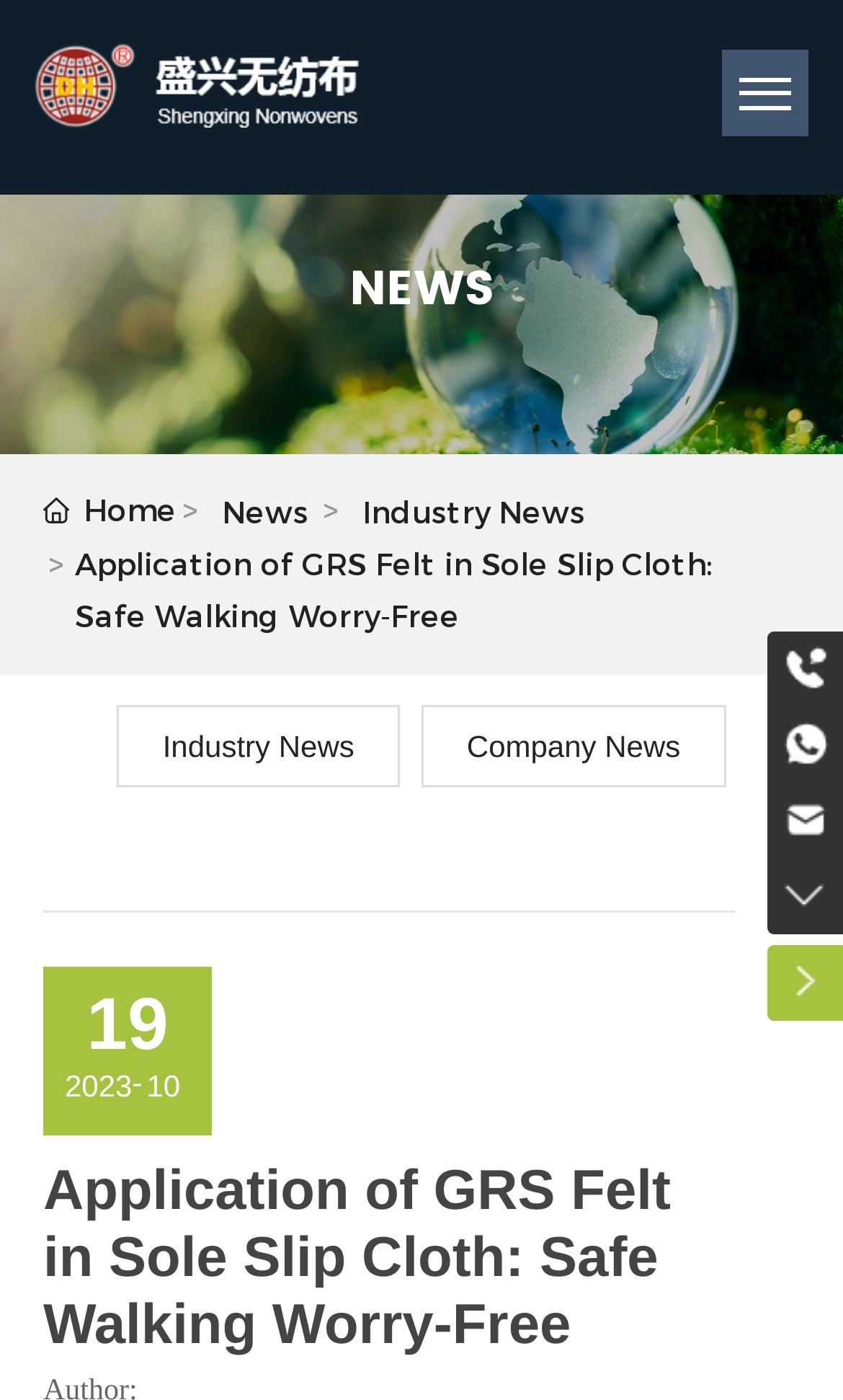What is the company name?
Answer briefly with a single word or phrase based on the image.

Shengxing nonwovens